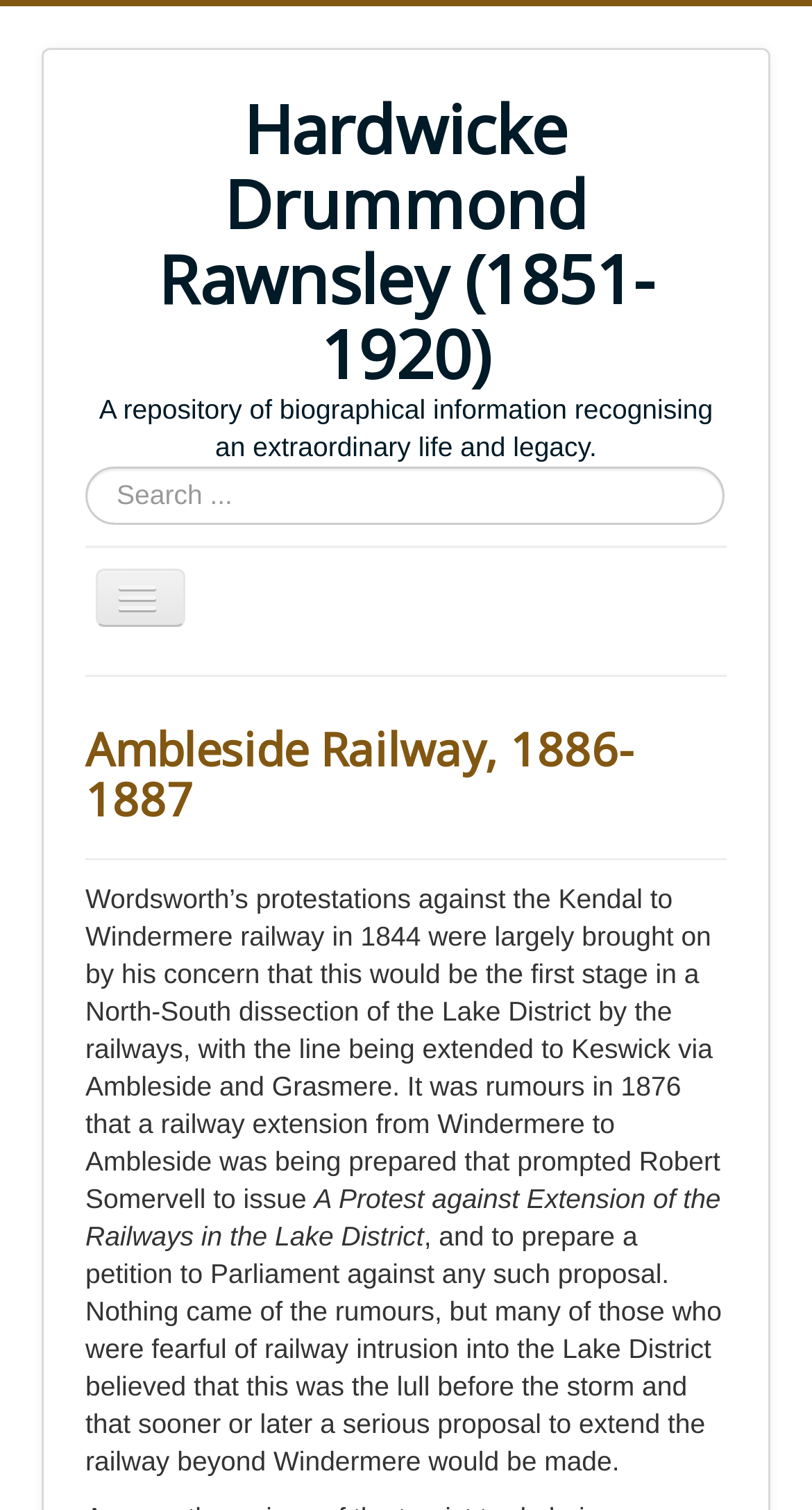Provide the bounding box coordinates of the HTML element this sentence describes: "Toggle Navigation". The bounding box coordinates consist of four float numbers between 0 and 1, i.e., [left, top, right, bottom].

[0.118, 0.377, 0.229, 0.415]